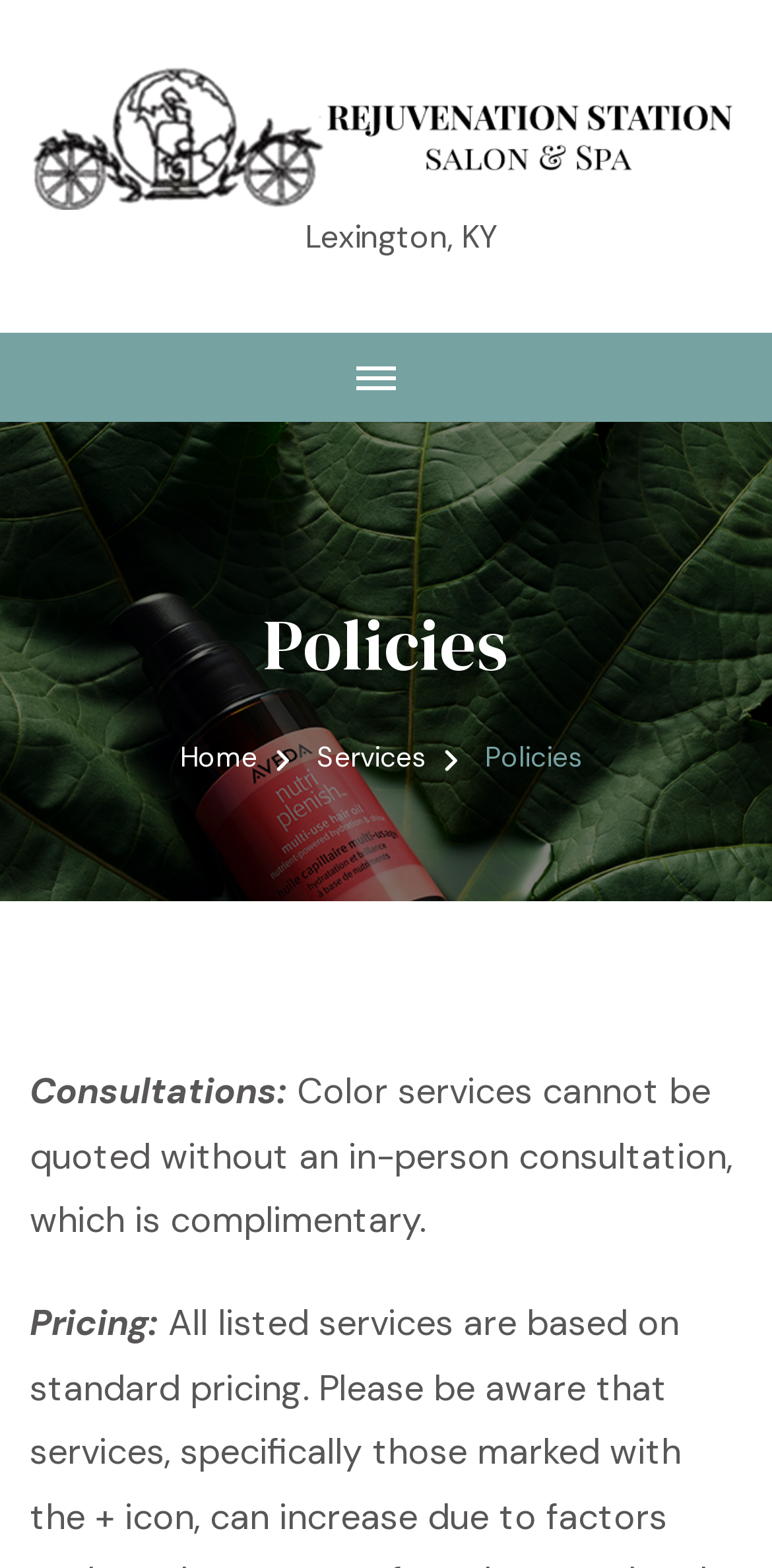Please provide a comprehensive answer to the question below using the information from the image: What are the main sections of the webpage?

I found the main sections of the webpage by looking at the link elements 'Home', 'Services', and 'Policies' which are located at the top of the webpage, indicating the main sections of the webpage.